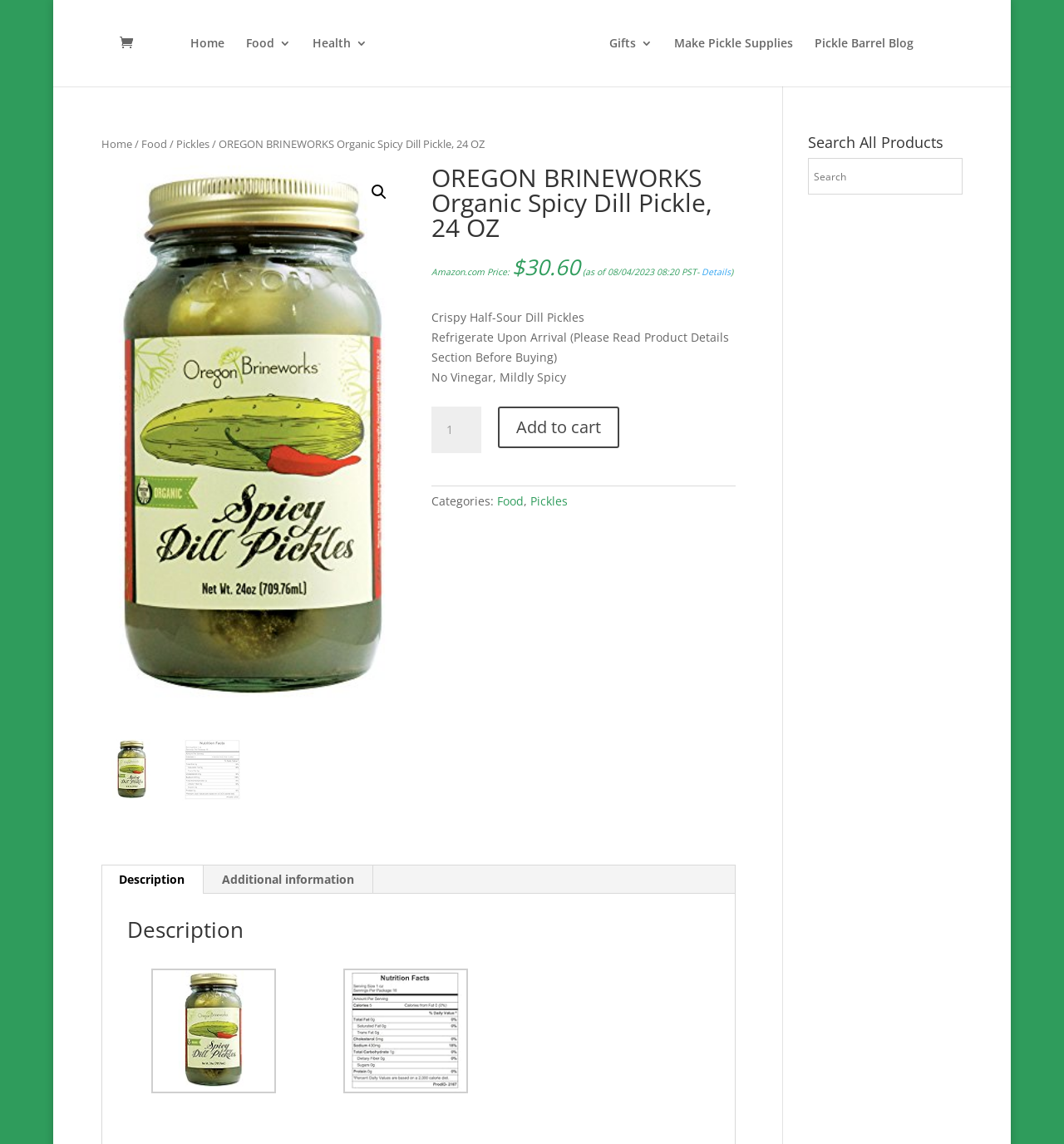What is the price of the product?
Using the image, provide a detailed and thorough answer to the question.

I found the price of the product by looking at the static text element with the text '$30.60' which is located near the 'Add to cart' button.